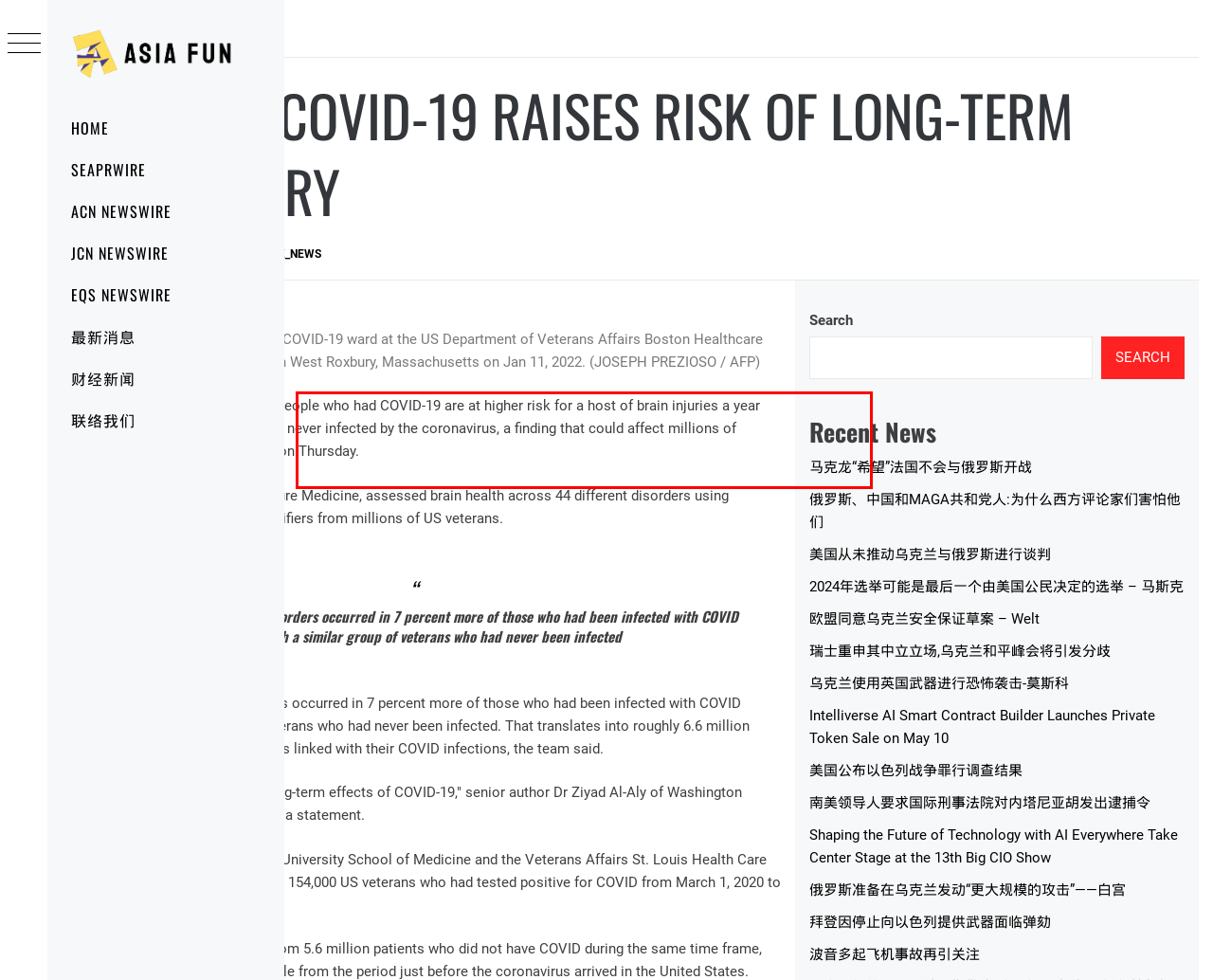You have a screenshot of a webpage with a red bounding box. Identify and extract the text content located inside the red bounding box.

CHICAGO / GENEVA / SANTIAGO – People who had COVID-19 are at higher risk for a host of brain injuries a year later compared with people who were never infected by the coronavirus, a finding that could affect millions of Americans, US researchers reported on Thursday.